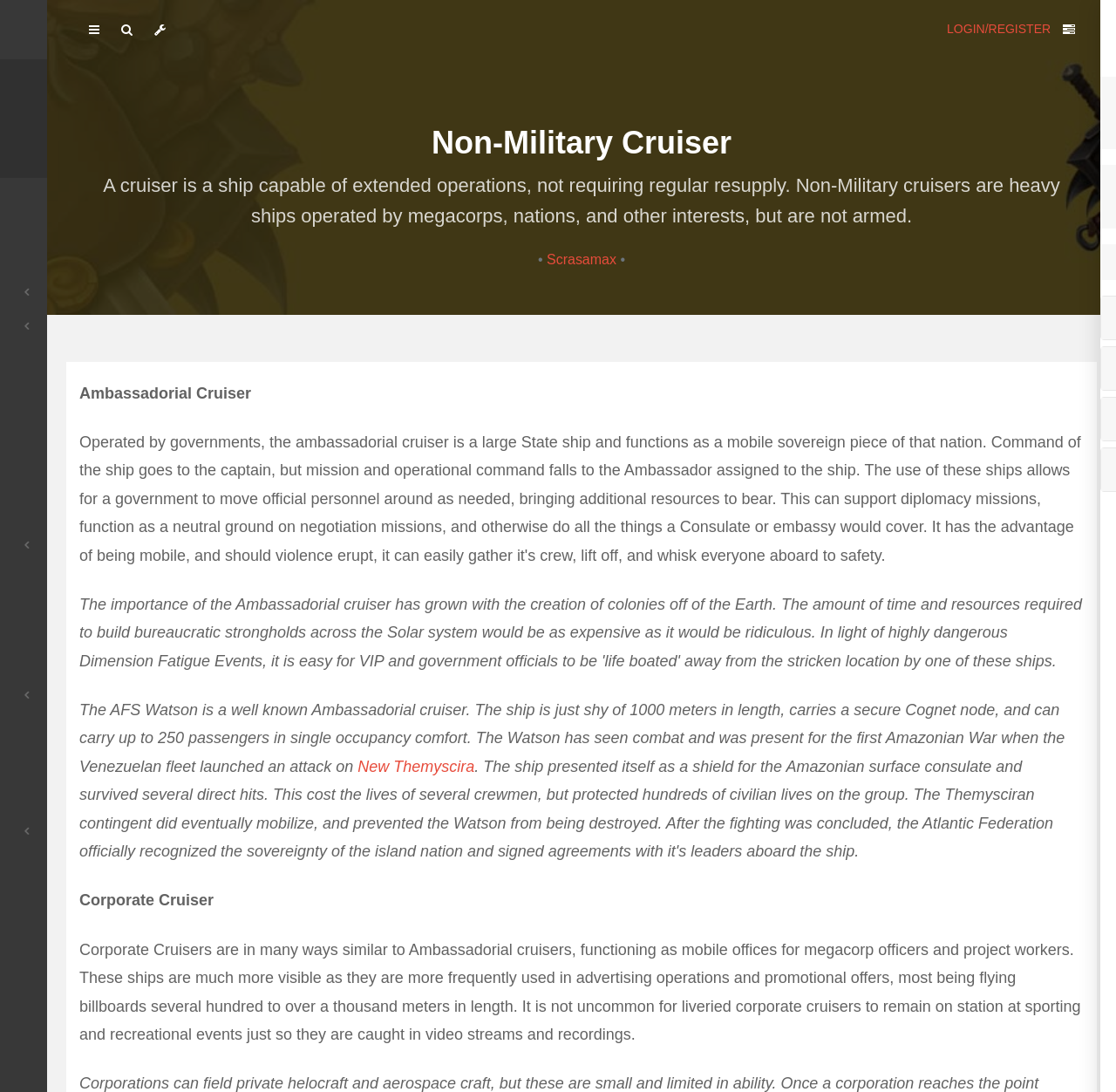Provide the bounding box coordinates of the UI element that matches the description: "Project Timeline".

None